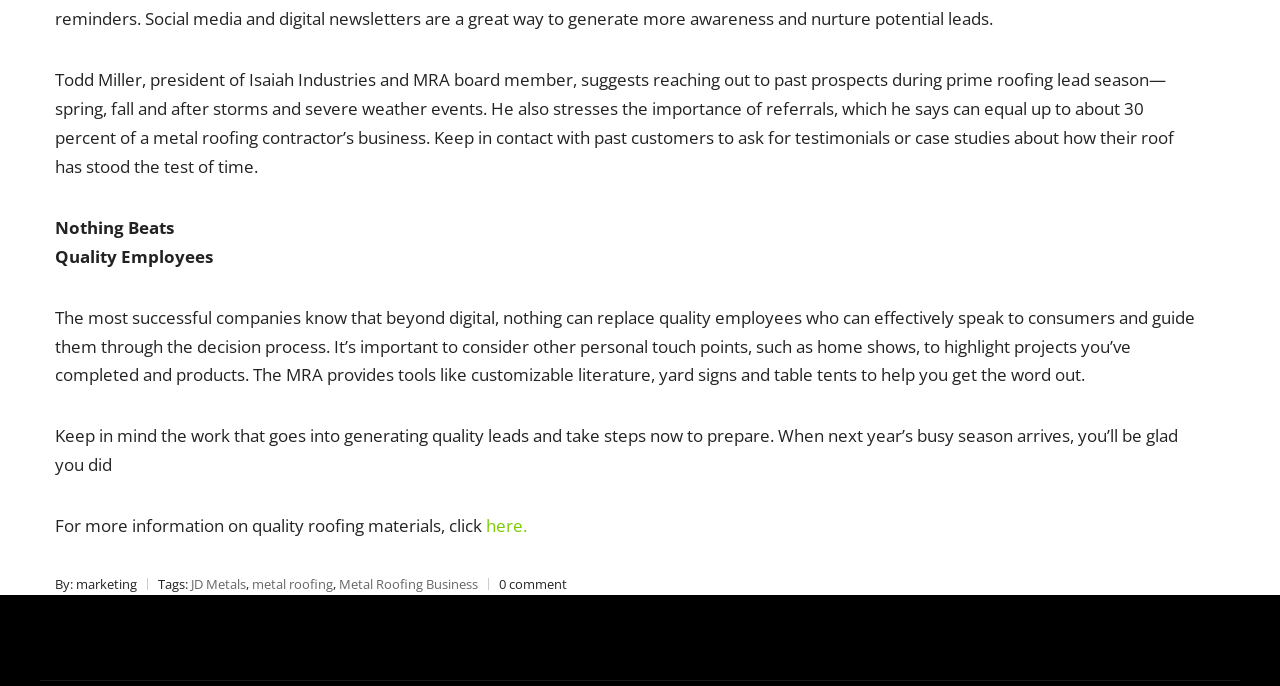Determine the bounding box coordinates (top-left x, top-left y, bottom-right x, bottom-right y) of the UI element described in the following text: Metal Roofing Business

[0.265, 0.838, 0.373, 0.864]